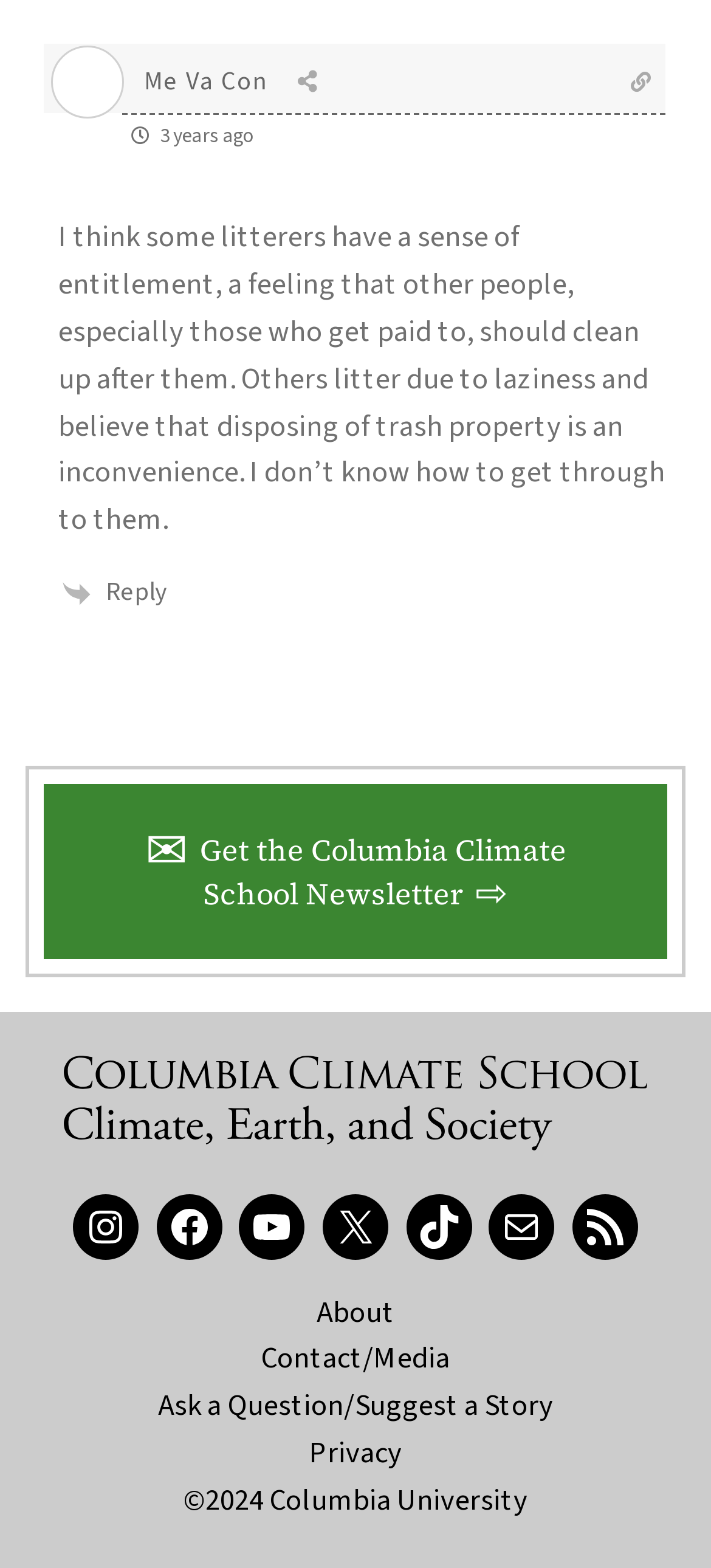Refer to the image and answer the question with as much detail as possible: What is the name of the school?

I found the answer by looking at the text 'Columbia Climate School: Climate, Earth, and Society' which is located at the bottom of the webpage.